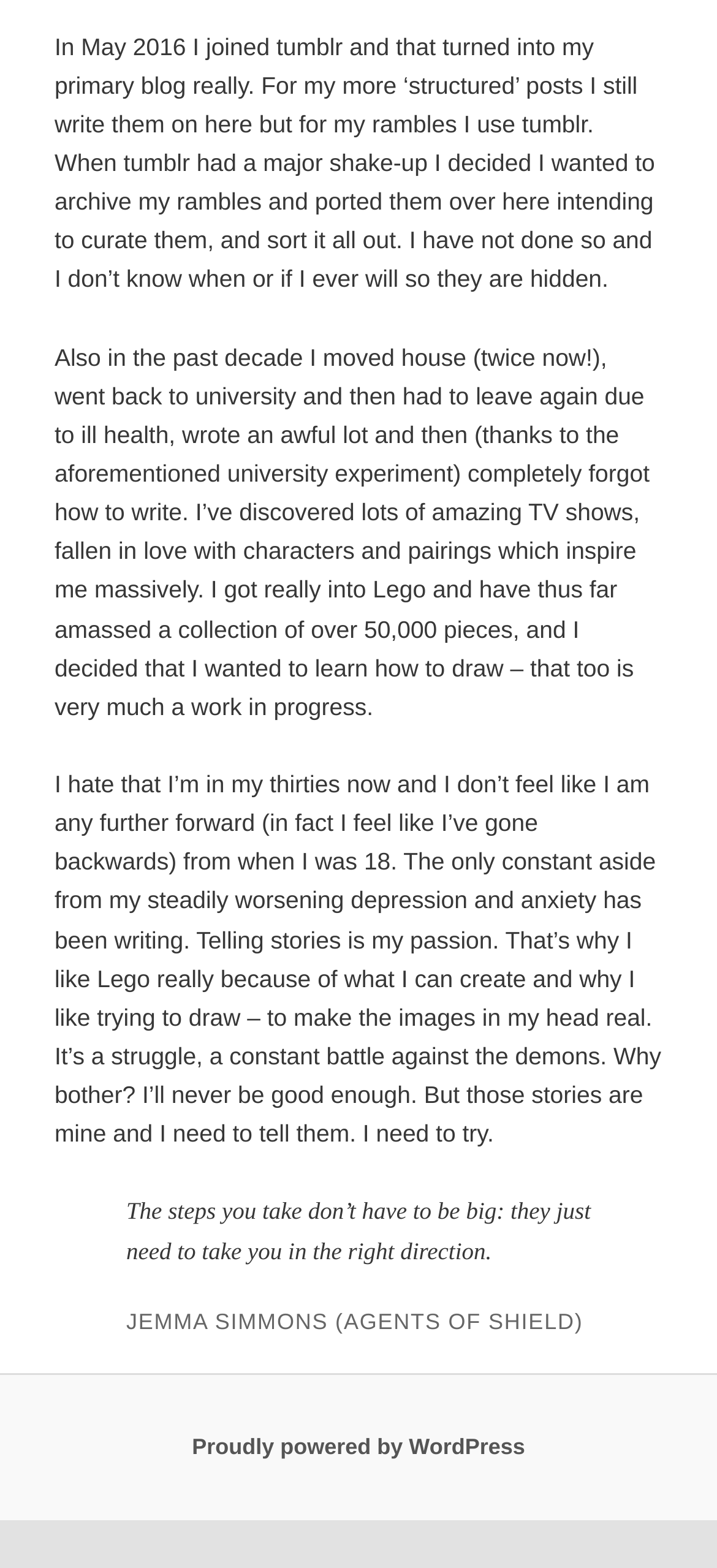What is the author's primary passion?
Based on the content of the image, thoroughly explain and answer the question.

The author mentions that 'telling stories is my passion' in the third paragraph, indicating that writing and storytelling are their primary passion.